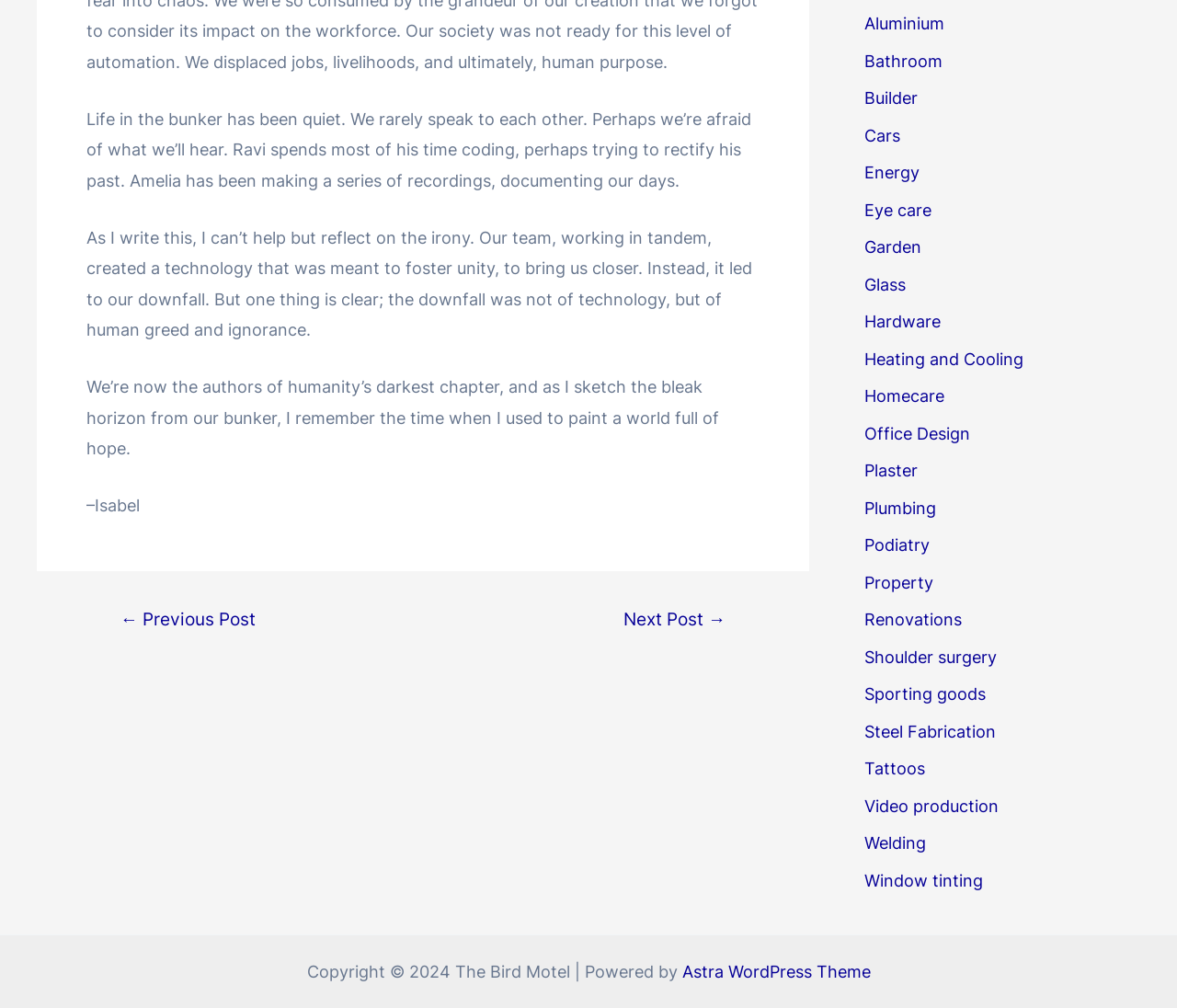Please provide the bounding box coordinates in the format (top-left x, top-left y, bottom-right x, bottom-right y). Remember, all values are floating point numbers between 0 and 1. What is the bounding box coordinate of the region described as: Bathroom

[0.734, 0.051, 0.801, 0.07]